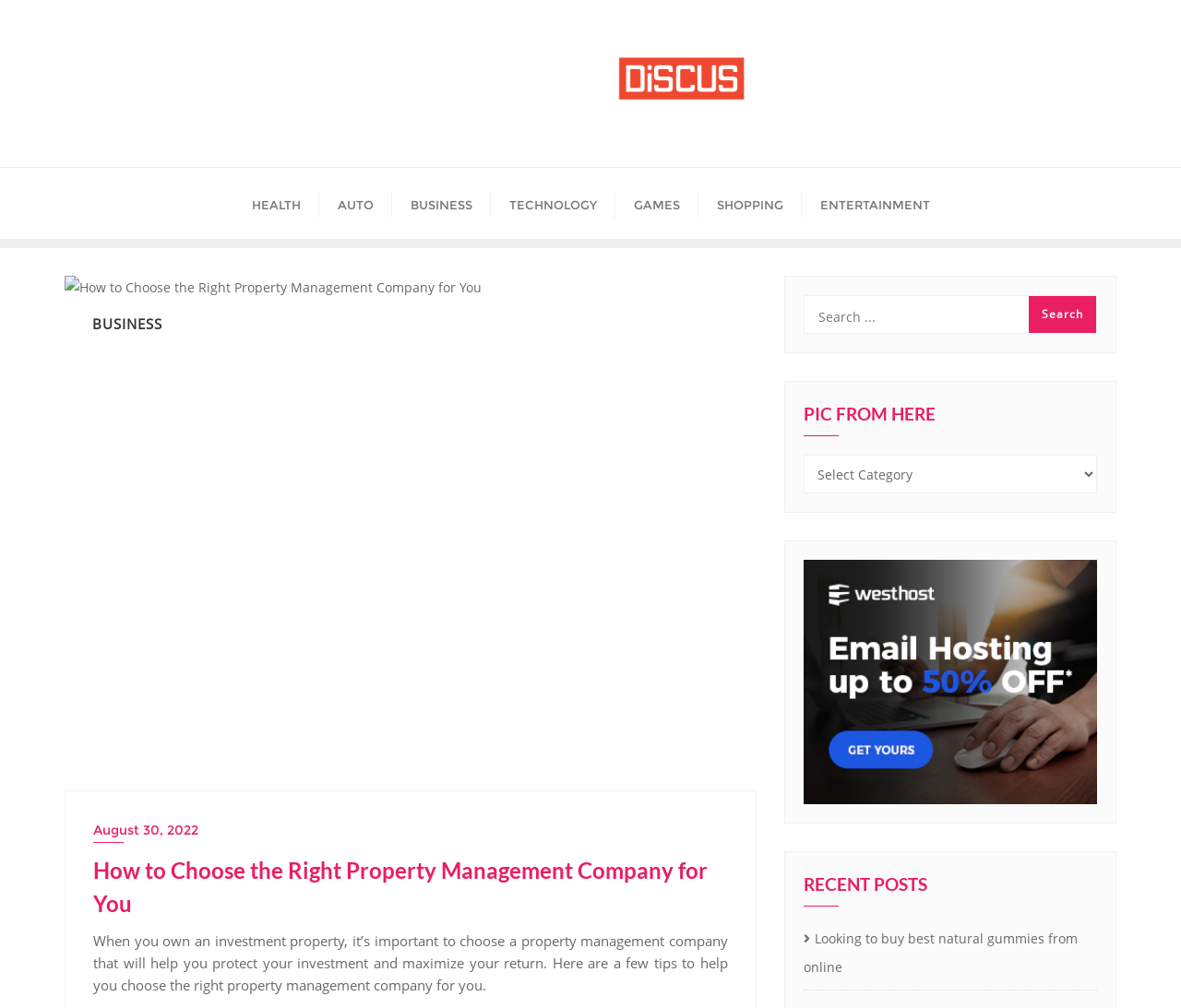Identify the bounding box coordinates of the specific part of the webpage to click to complete this instruction: "Read the article about choosing a property management company".

[0.079, 0.843, 0.616, 0.922]